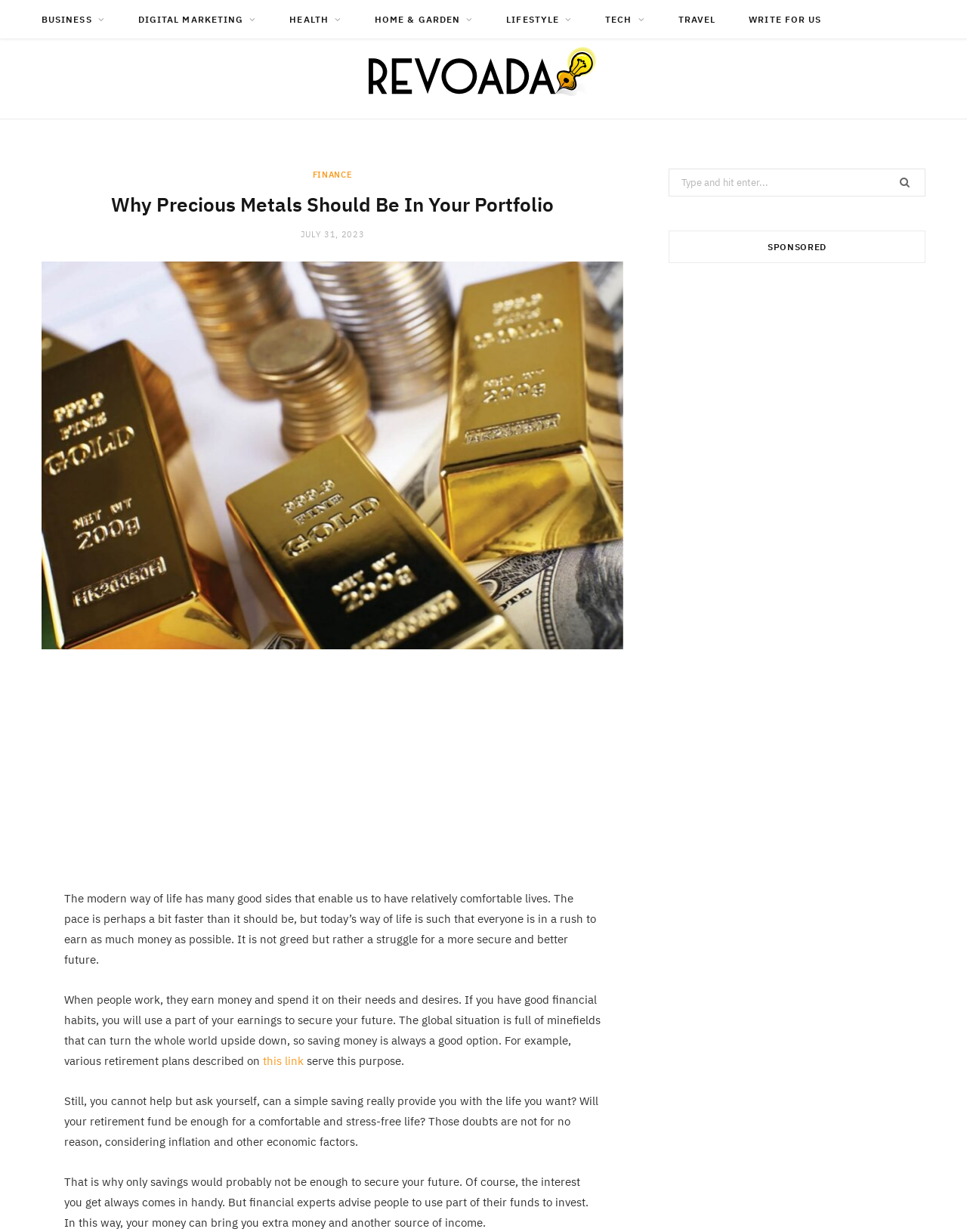Please identify the bounding box coordinates of the element on the webpage that should be clicked to follow this instruction: "Read more about Why Precious Metals Should Be In Your Portfolio". The bounding box coordinates should be given as four float numbers between 0 and 1, formatted as [left, top, right, bottom].

[0.043, 0.212, 0.645, 0.527]